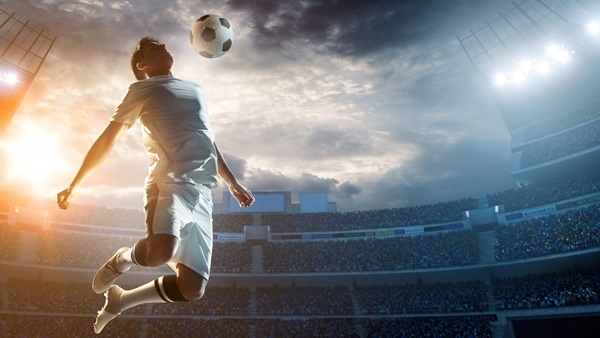Provide a comprehensive description of the image.

The image depicts a dynamic moment in a soccer match, capturing a player in mid-air, leaping to strike a floating soccer ball with precision. The athlete is clad in a white jersey and shorts, showcasing the traditional soccer uniform, while the stadium is enveloped in a dramatic atmosphere with a backdrop of cloudy skies illuminated by the bright stadium lights. Spectators fill the stands, their attendance emphasizing the excitement of the match. This moment encapsulates the intensity and athleticism inherent in soccer, showcasing the player's determination and skill as he aims to make a game-changing move on the field. The image resonates with the themes of competition and teamwork that are central to the sport, drawing viewers into the thrilling world of soccer.